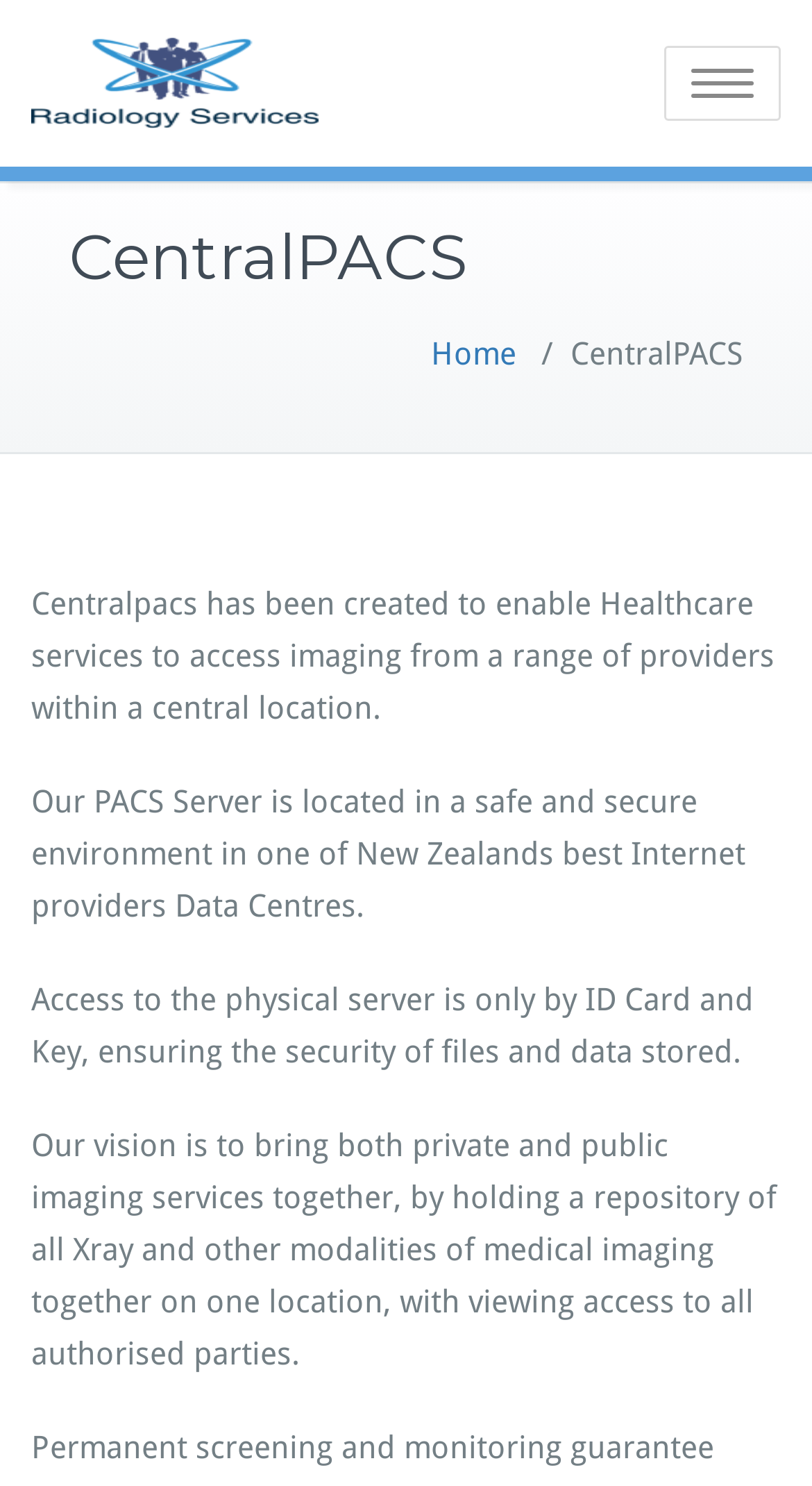Kindly respond to the following question with a single word or a brief phrase: 
What is the purpose of CentralPACS?

To enable Healthcare services to access imaging